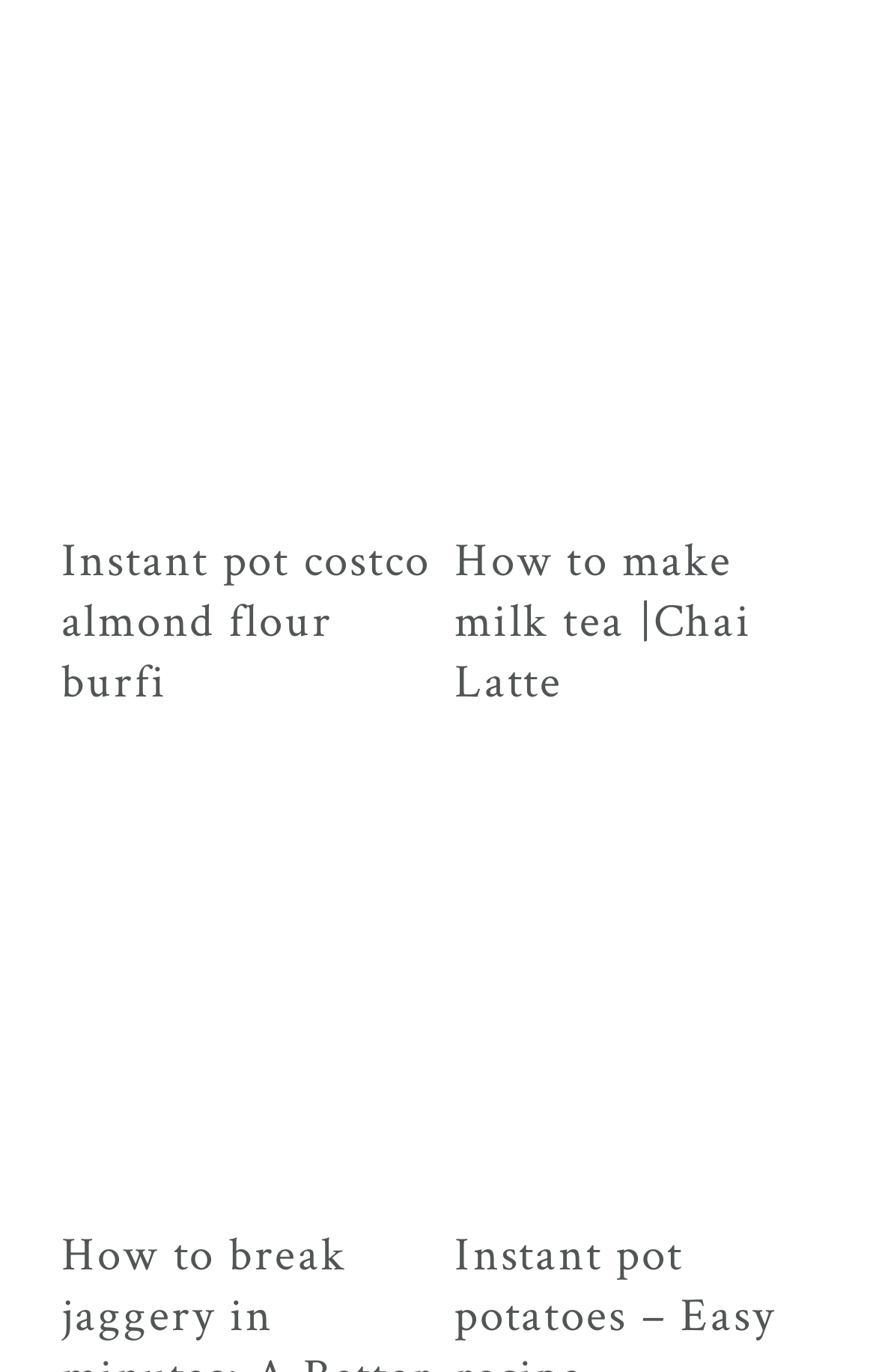Are there any images in the first article?
Refer to the image and answer the question using a single word or phrase.

Yes